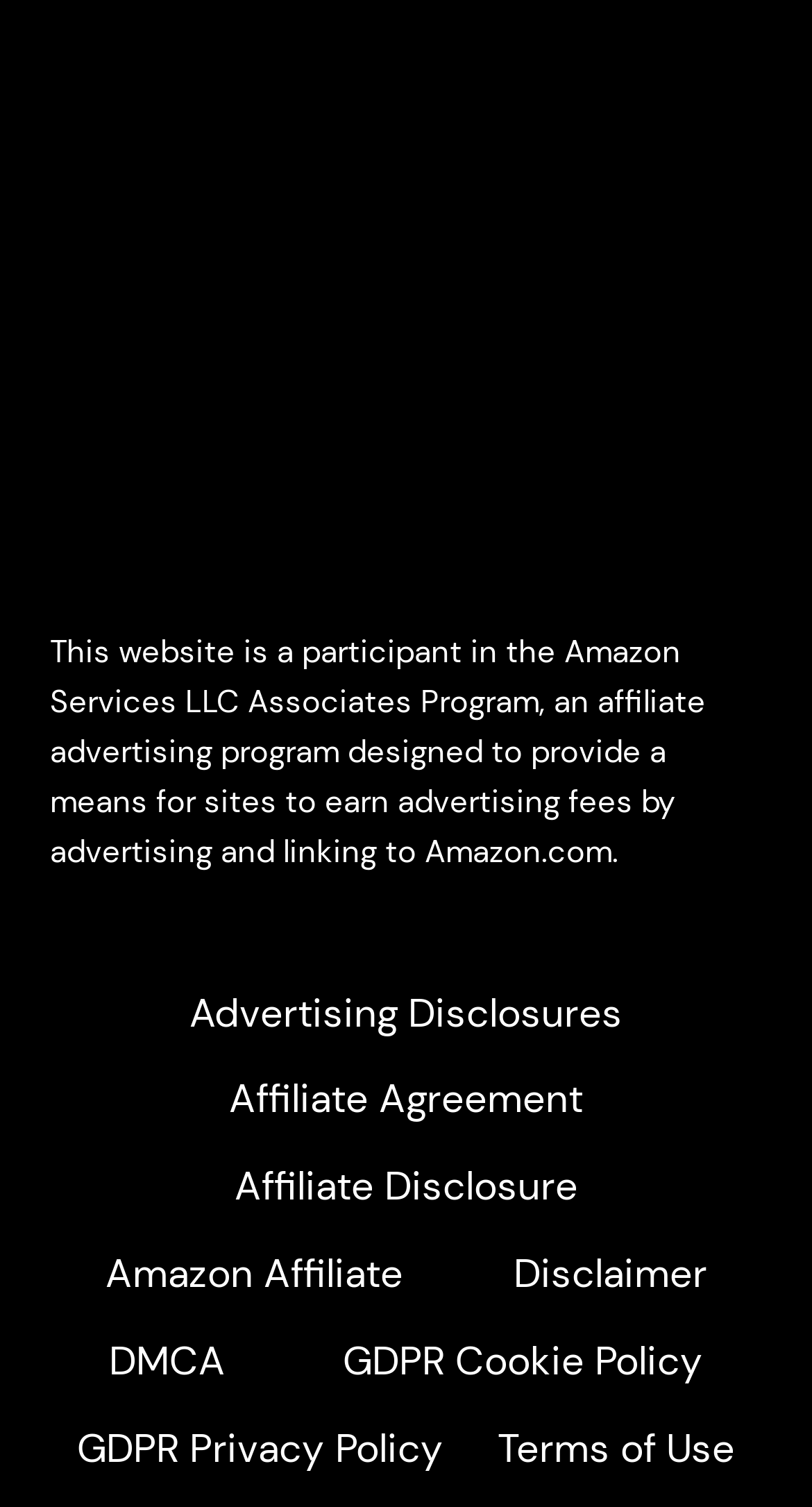How many elements are directly under the Root Element?
Refer to the image and answer the question using a single word or phrase.

3